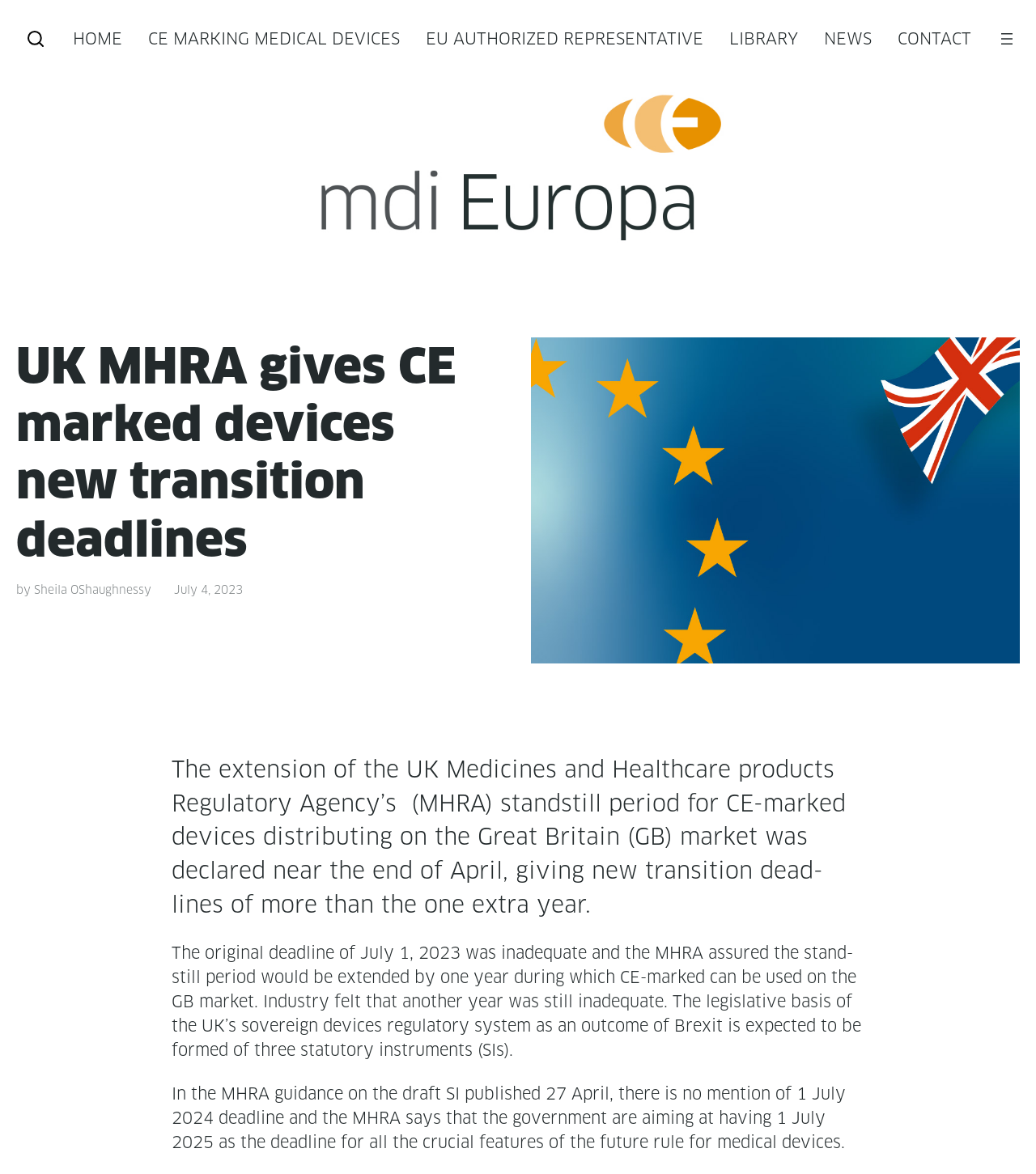Using the elements shown in the image, answer the question comprehensively: Who is the author of the news article?

The author of the news article is mentioned in the text content of the webpage, specifically in the section below the heading, where it says 'by Sheila OShaughnessy'.